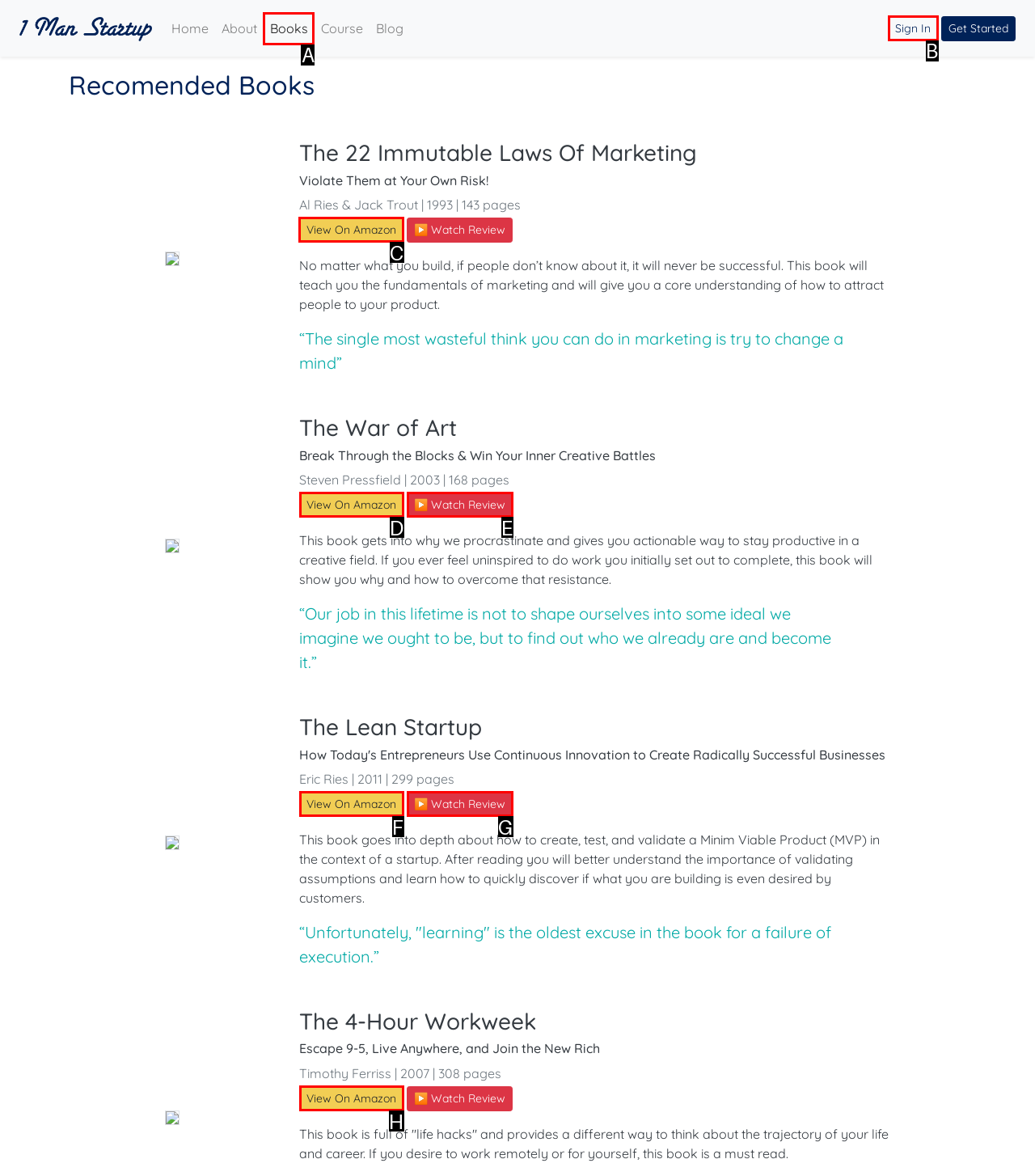Determine which HTML element should be clicked for this task: View the book 'The 22 Immutable Laws Of Marketing' on Amazon
Provide the option's letter from the available choices.

C